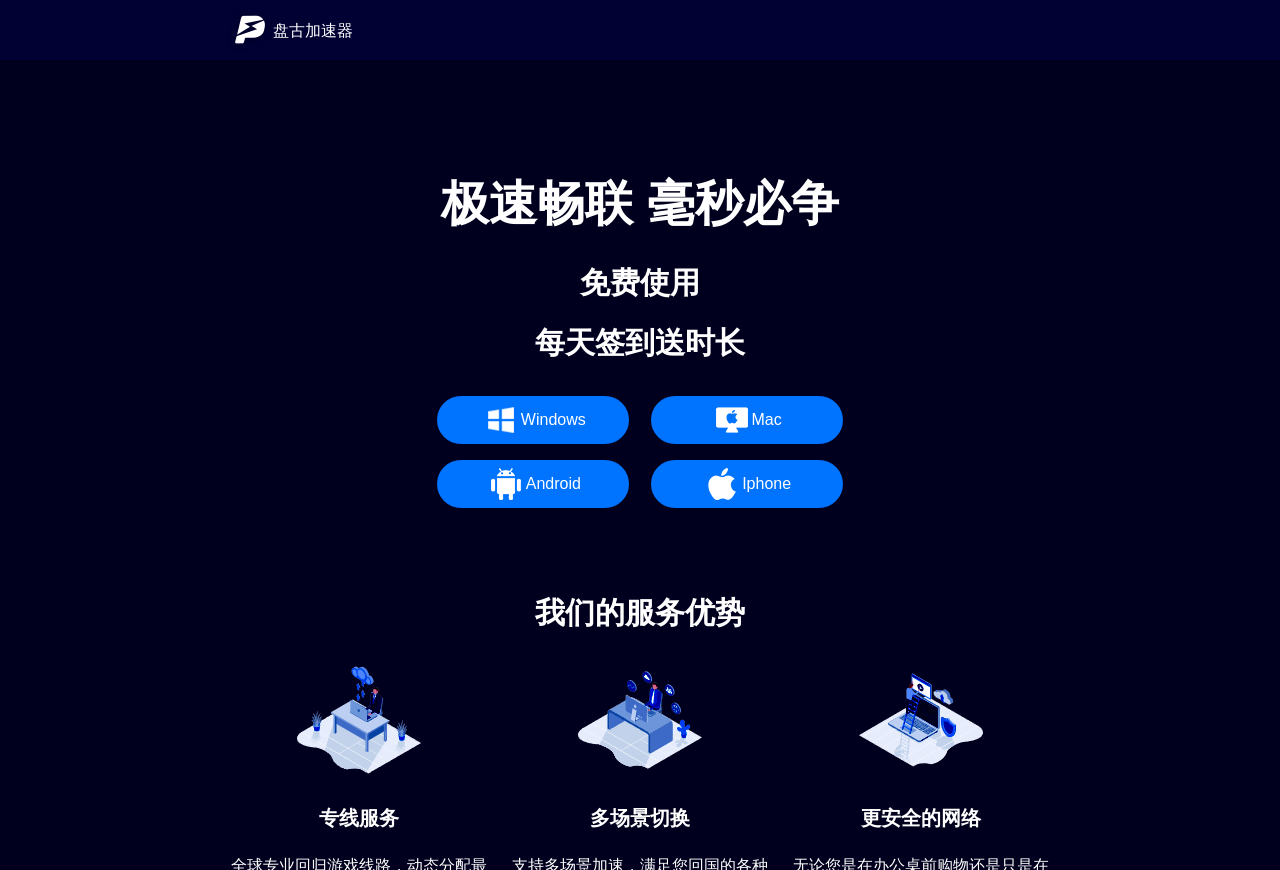What is the main purpose of this website?
Based on the screenshot, provide a one-word or short-phrase response.

Accelerator